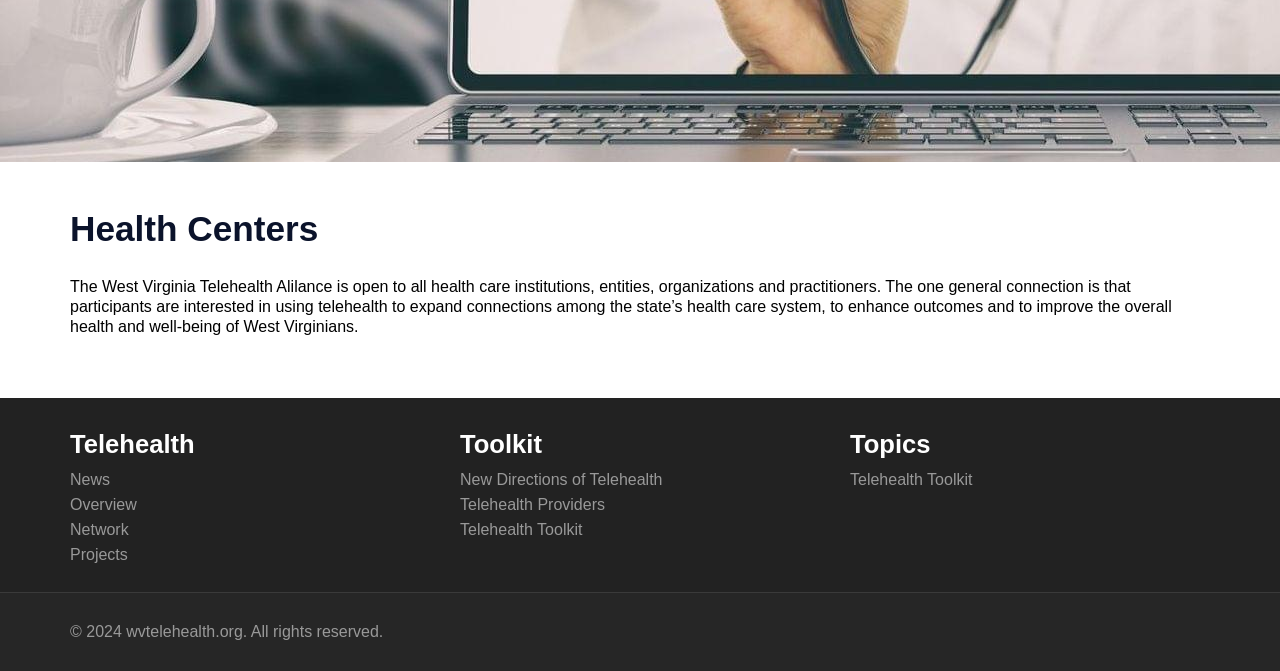Please find the bounding box for the UI component described as follows: "Telehealth Toolkit".

[0.359, 0.776, 0.455, 0.802]